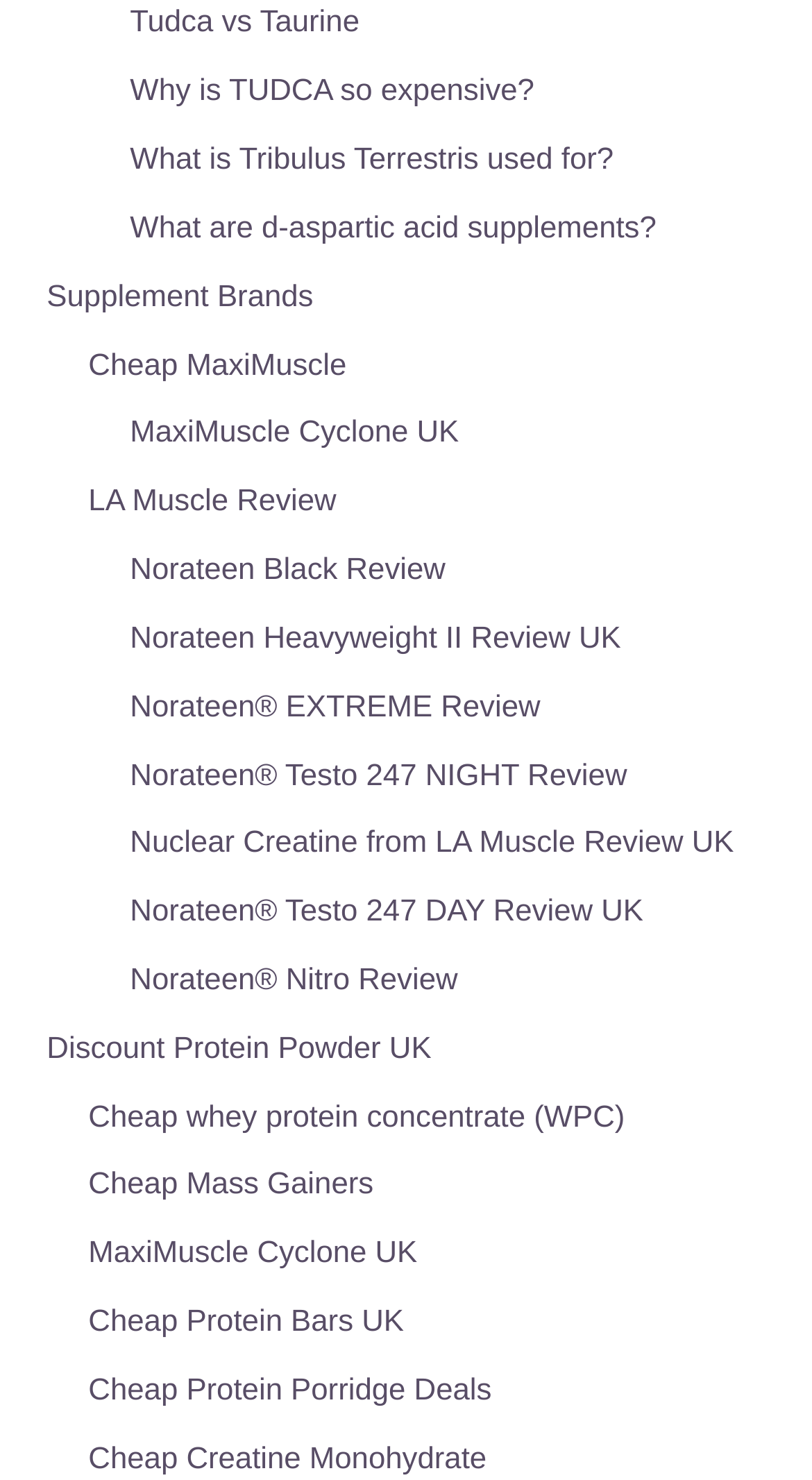Give the bounding box coordinates for this UI element: "Why is TUDCA so expensive?". The coordinates should be four float numbers between 0 and 1, arranged as [left, top, right, bottom].

[0.16, 0.051, 0.658, 0.074]